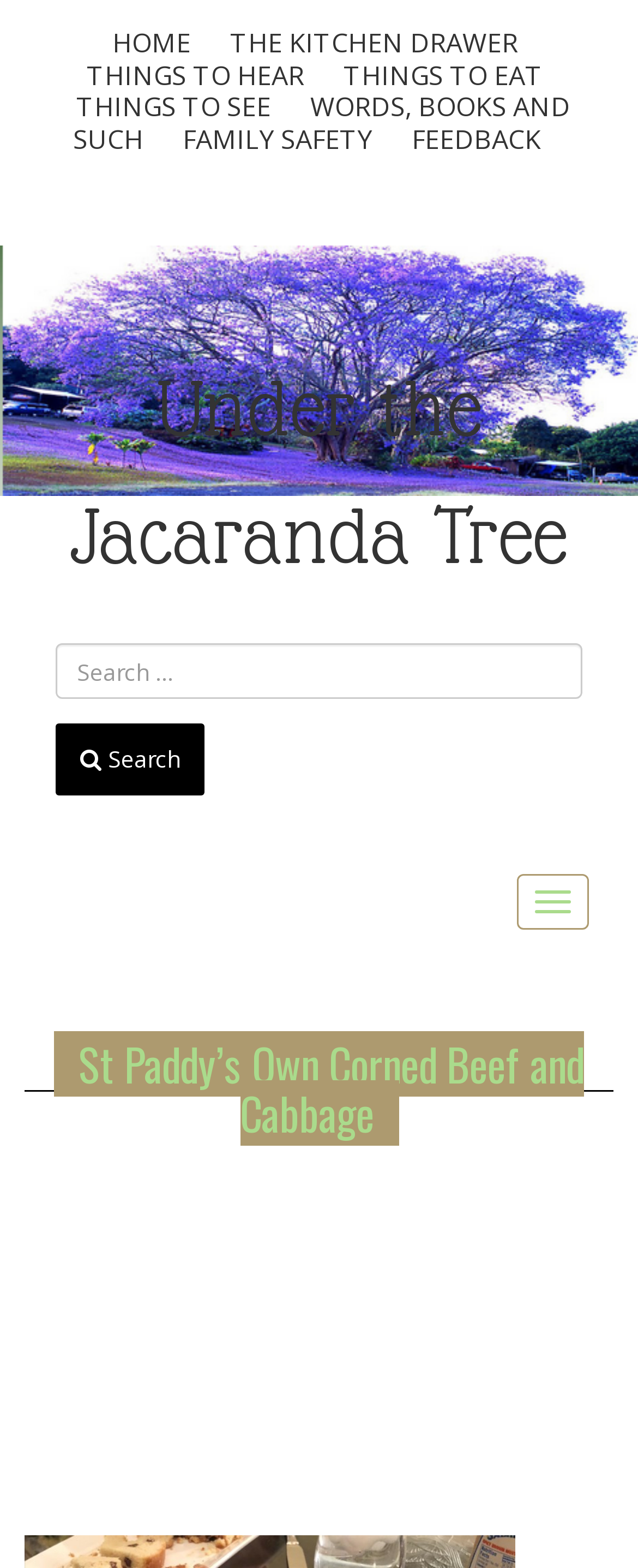Find the bounding box coordinates for the element that must be clicked to complete the instruction: "go to home page". The coordinates should be four float numbers between 0 and 1, indicated as [left, top, right, bottom].

[0.163, 0.016, 0.312, 0.039]